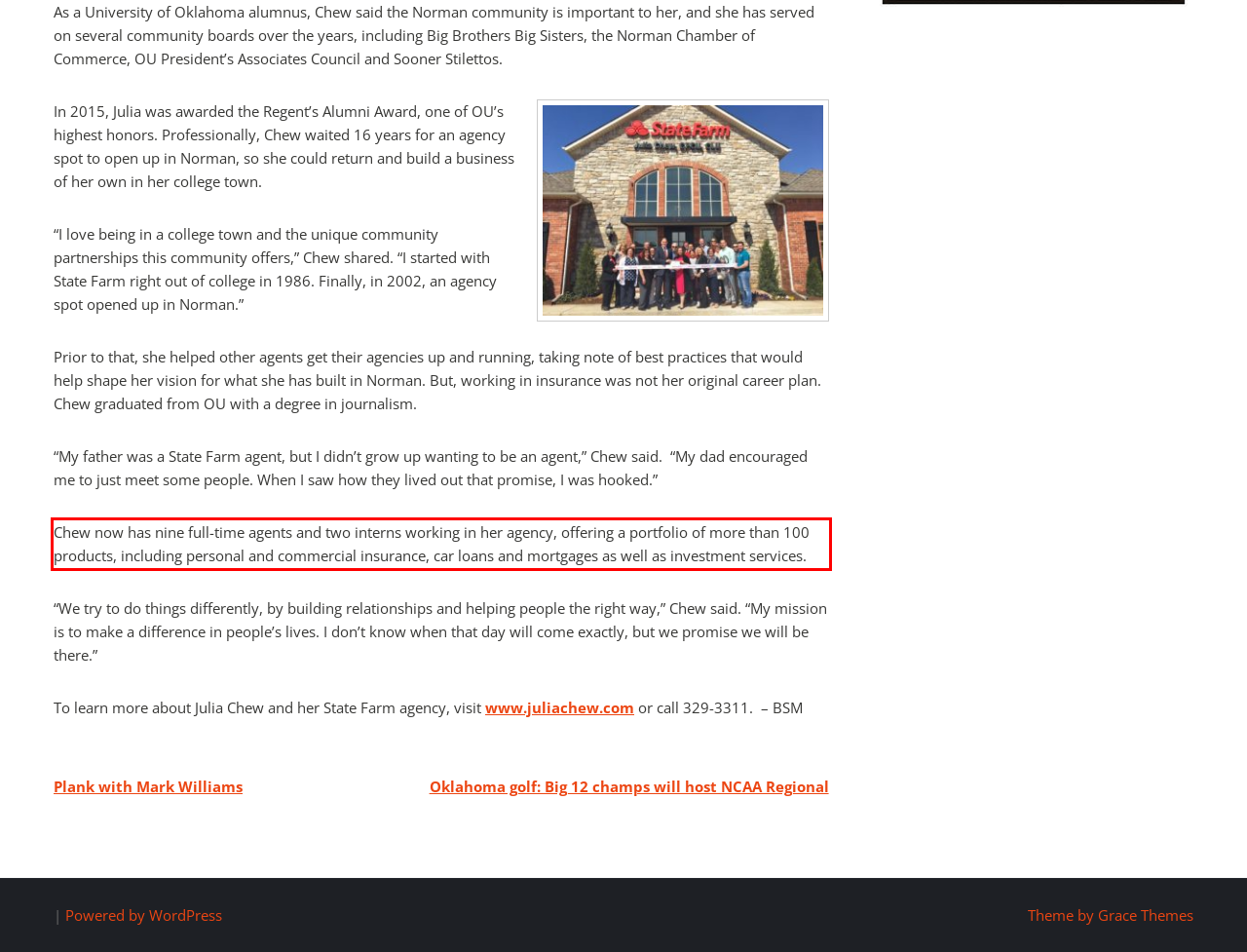Identify the red bounding box in the webpage screenshot and perform OCR to generate the text content enclosed.

Chew now has nine full-time agents and two interns working in her agency, offering a portfolio of more than 100 products, including personal and commercial insurance, car loans and mortgages as well as investment services.